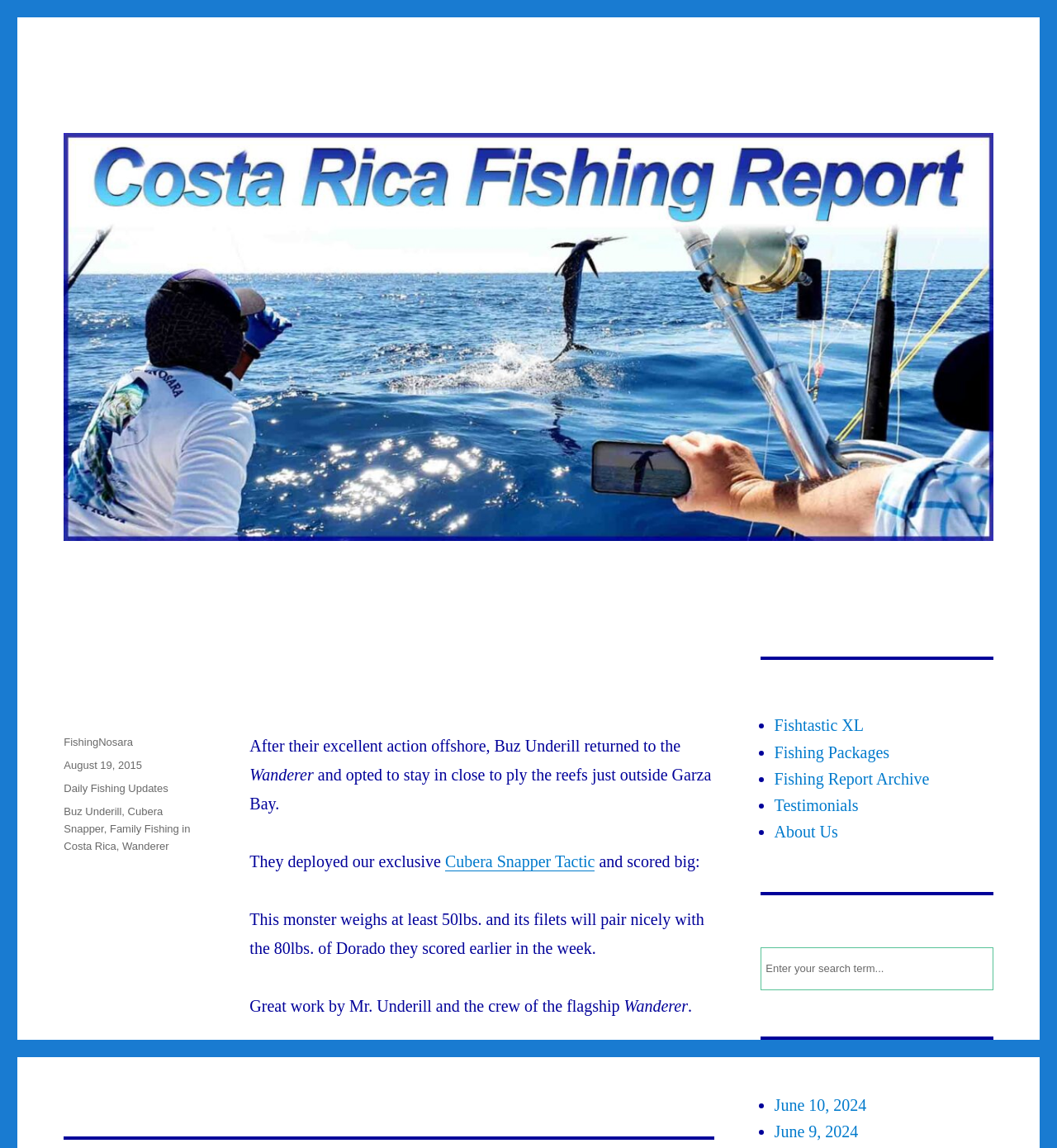Locate the bounding box of the UI element described in the following text: "Fishtastic XL".

[0.733, 0.624, 0.817, 0.64]